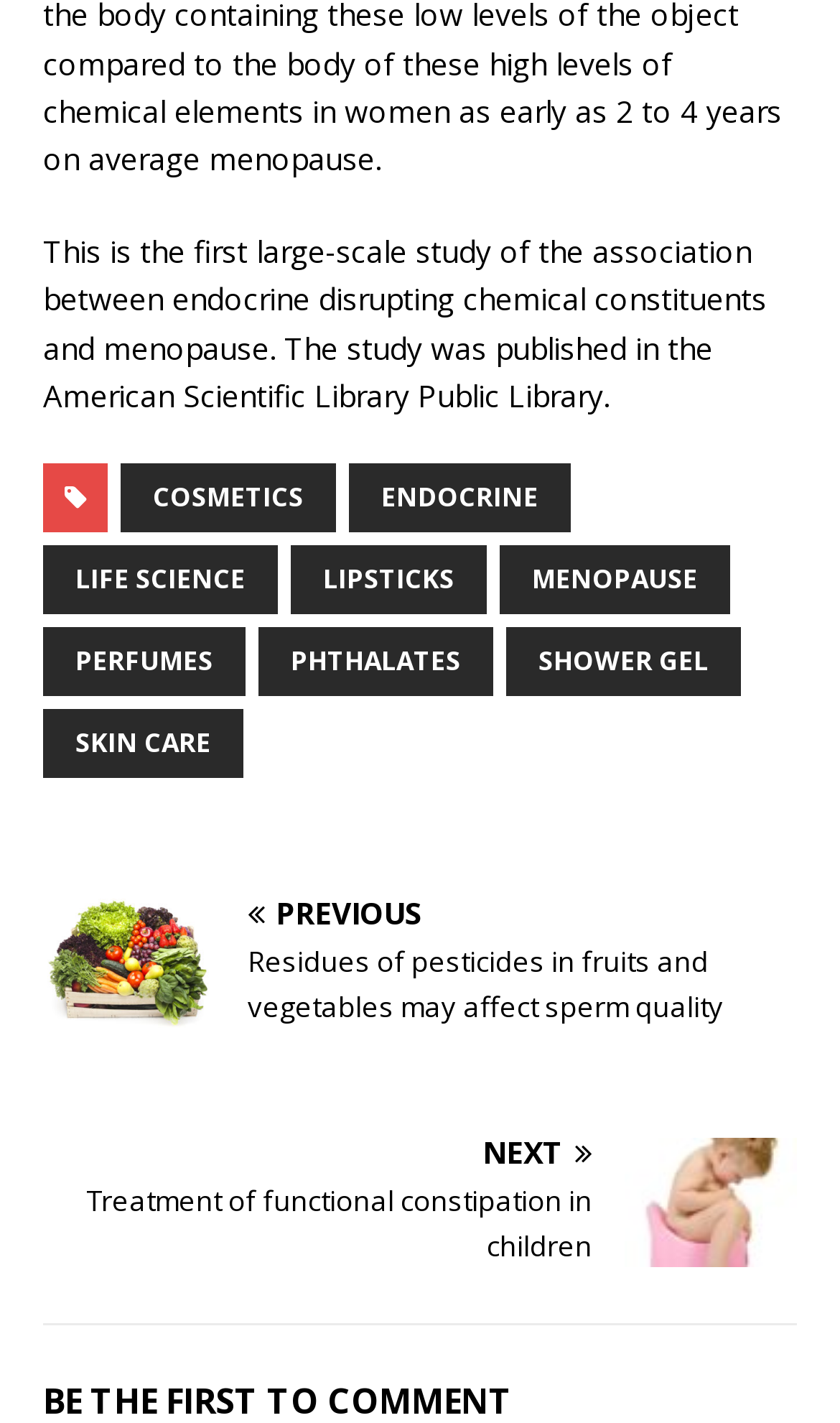Please specify the bounding box coordinates of the clickable section necessary to execute the following command: "Go to Treatment of functional constipation in children".

[0.051, 0.8, 0.949, 0.891]